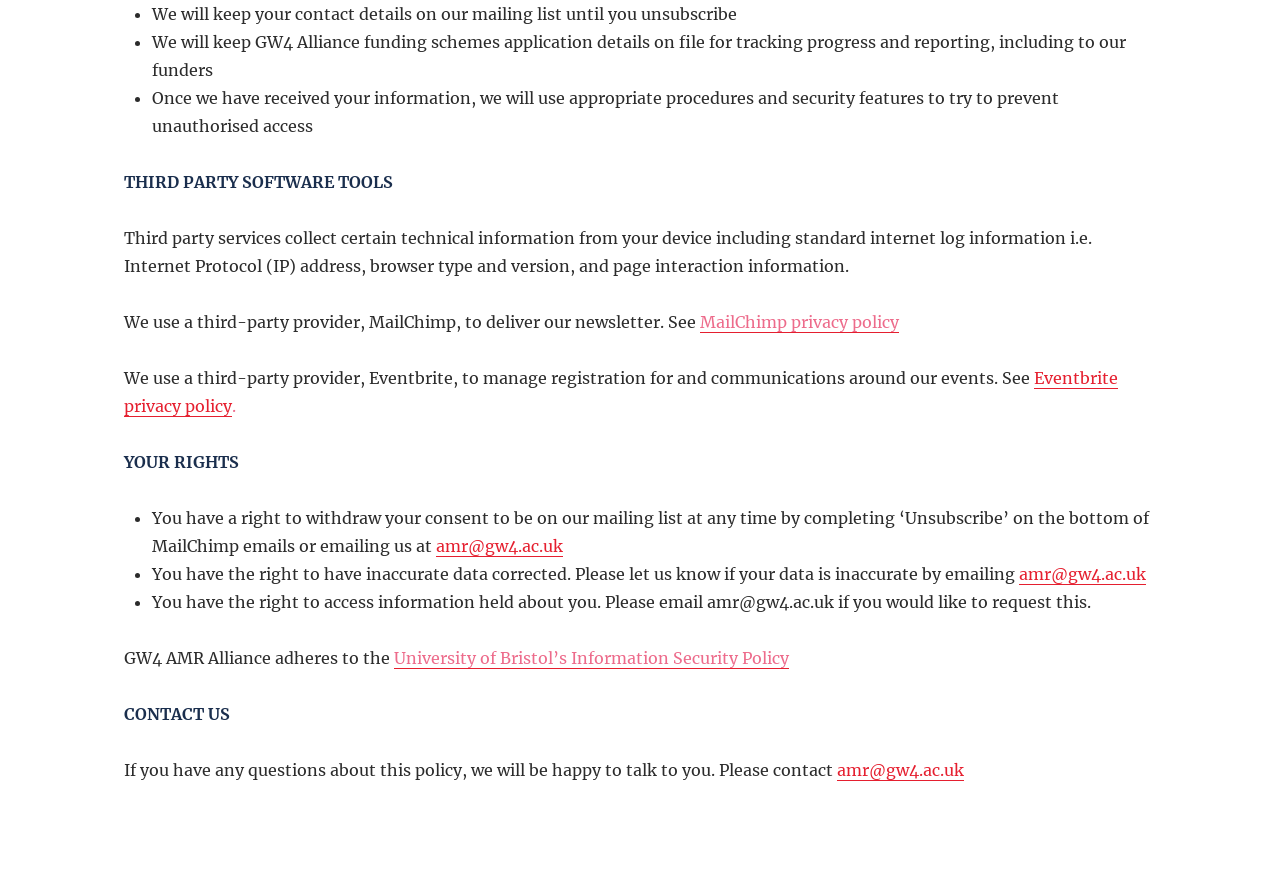Using the format (top-left x, top-left y, bottom-right x, bottom-right y), and given the element description, identify the bounding box coordinates within the screenshot: Eventbrite privacy policy

[0.097, 0.418, 0.873, 0.474]